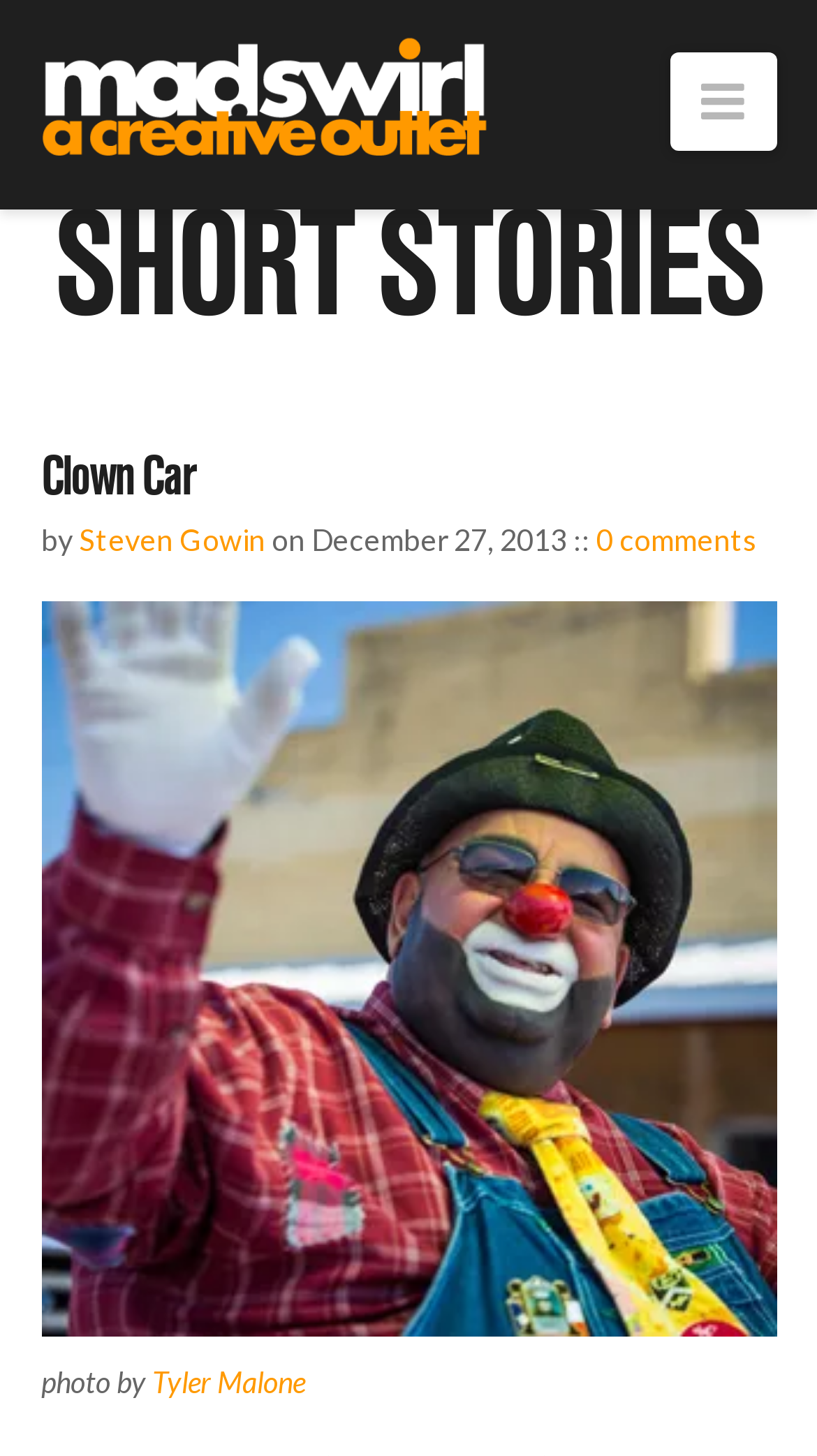Elaborate on the webpage's design and content in a detailed caption.

The webpage appears to be a blog post or article page, with a focus on a short story titled "Clown Car" by Steven Gowin. At the top of the page, there is a prominent link with an accompanying image that reads "The whole mad swirl of everything to come begins now!" This element takes up a significant portion of the top section of the page.

To the right of this element, there is a navigation link denoted by an icon, represented by the Unicode character "\uf0c9". Below the top section, there is a heading that reads "SHORT STORIES", which is a clickable link. This heading is centered near the top of the page.

Underneath the "SHORT STORIES" heading, there is a subheading that displays the title "Clown Car" along with the author's name, "Steven Gowin", and the date "December 27, 2013". This section also includes a link to "0 comments" at the far right.

At the bottom of the page, there is a credit line that reads "photo by Tyler Malone". The overall layout of the page is simple, with a clear hierarchy of headings and links that guide the reader's attention.